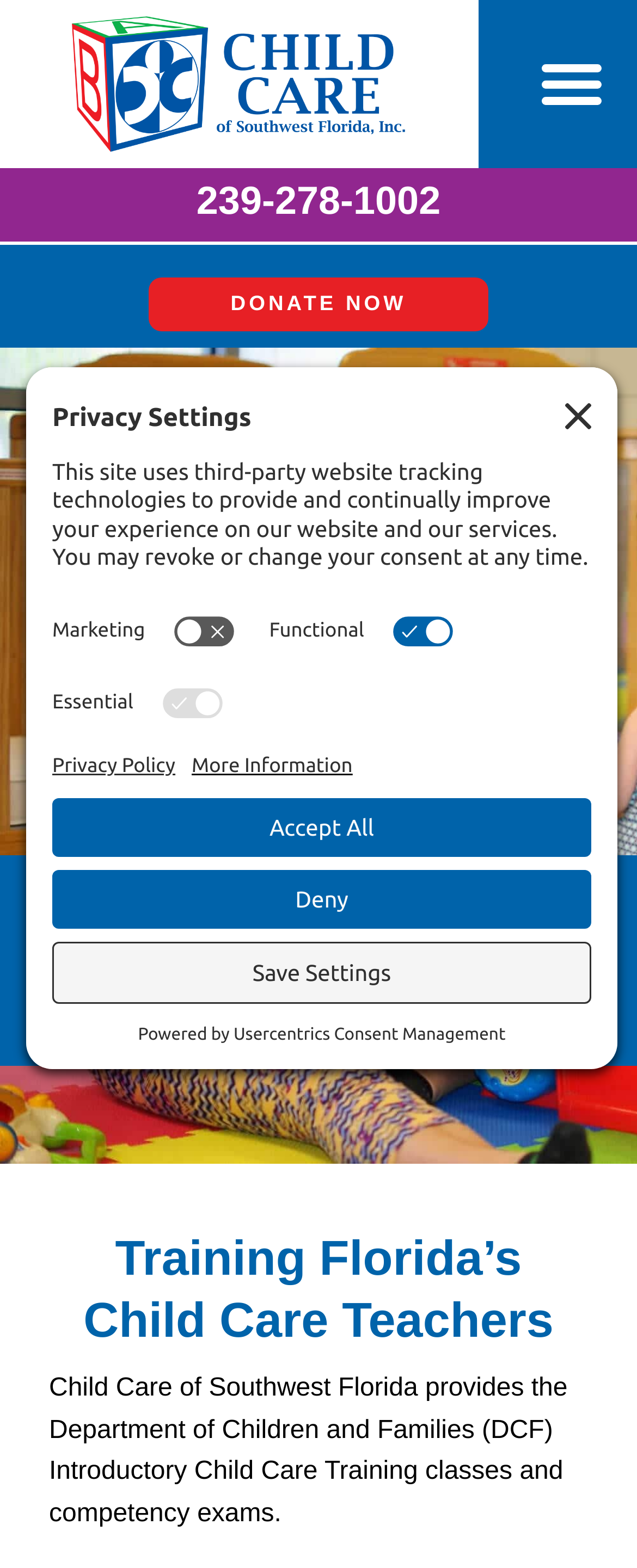What is the name of the logo on the webpage?
Provide an in-depth and detailed explanation in response to the question.

I found the name of the logo by looking at the image element with the description 'Child Care of Southwest Florida logo' which is located at the top of the webpage.